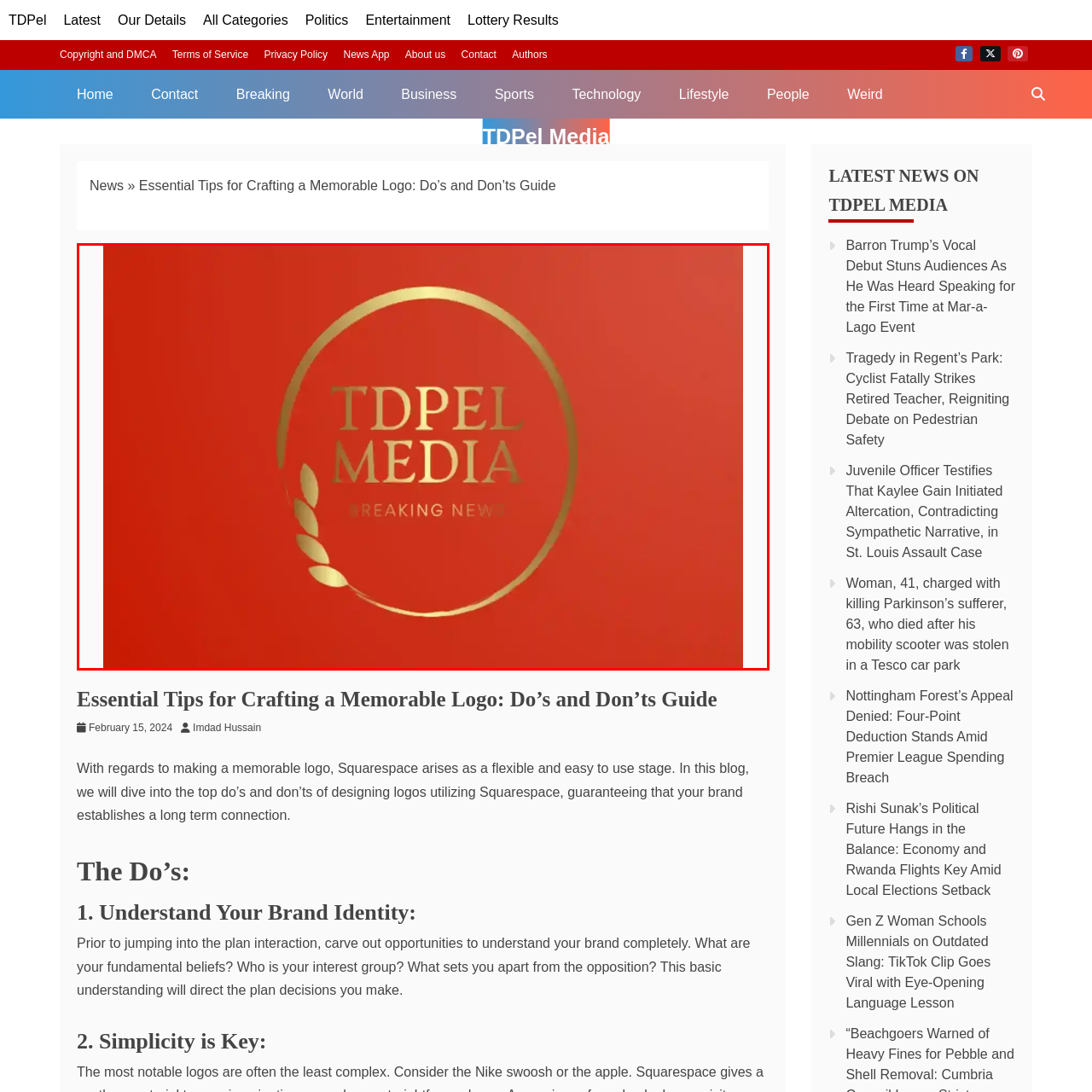Craft an in-depth description of the visual elements captured within the red box.

The image features the logo of TDPel Media, prominently displayed against a vibrant red background. The logo showcases the text "TDPel MEDIA" in elegant, gold lettering, emphasizing its significance. Below the main text, the phrase "BREAKING NEWS" is highlighted, indicating the media outlet's focus on delivering timely and important news stories. A subtle decorative element, resembling an olive branch, frames the logo, adding a touch of sophistication and reinforcing the brand's identity in the media landscape. This logo encapsulates the essence of TDPel Media as a credible source of news and information.